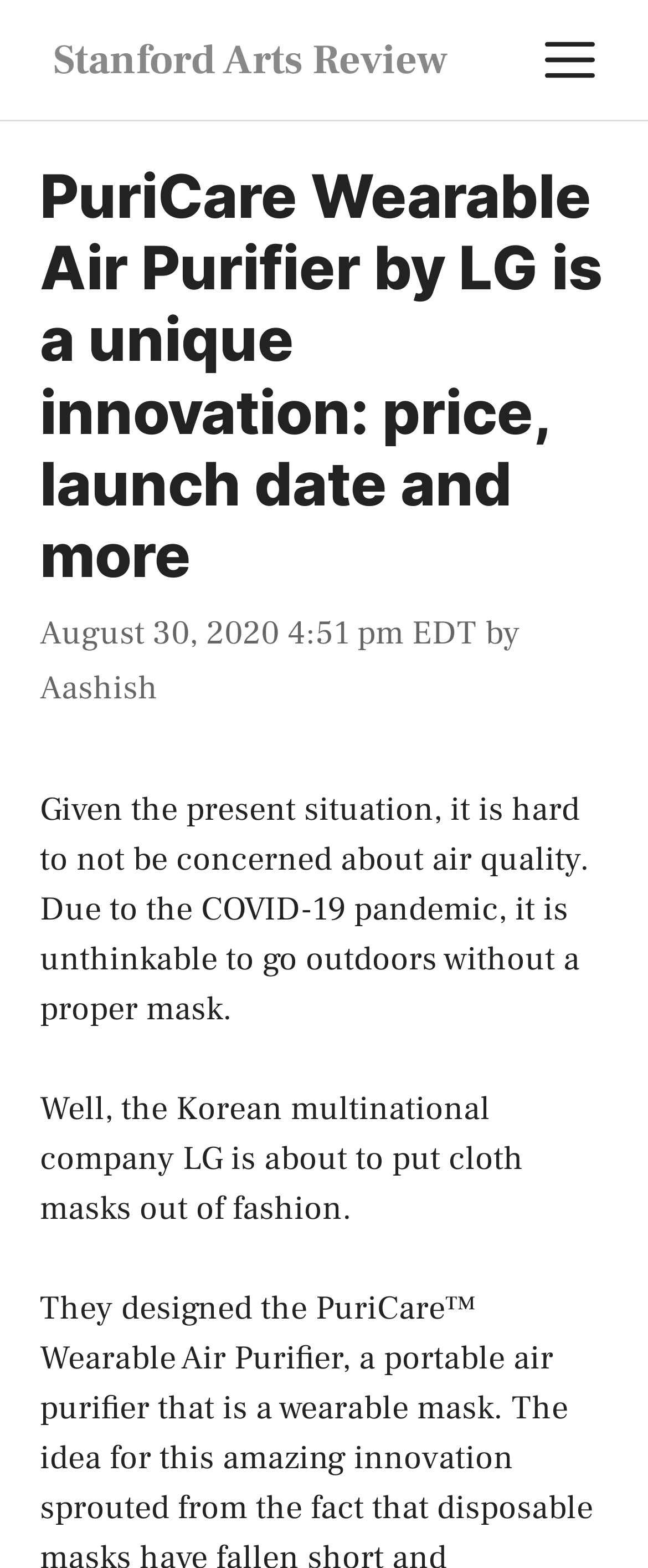What is the date of the article?
Give a detailed and exhaustive answer to the question.

I found the date of the article by looking at the time element in the header section, which contains the static text 'August 30, 2020 4:51 pm EDT'.